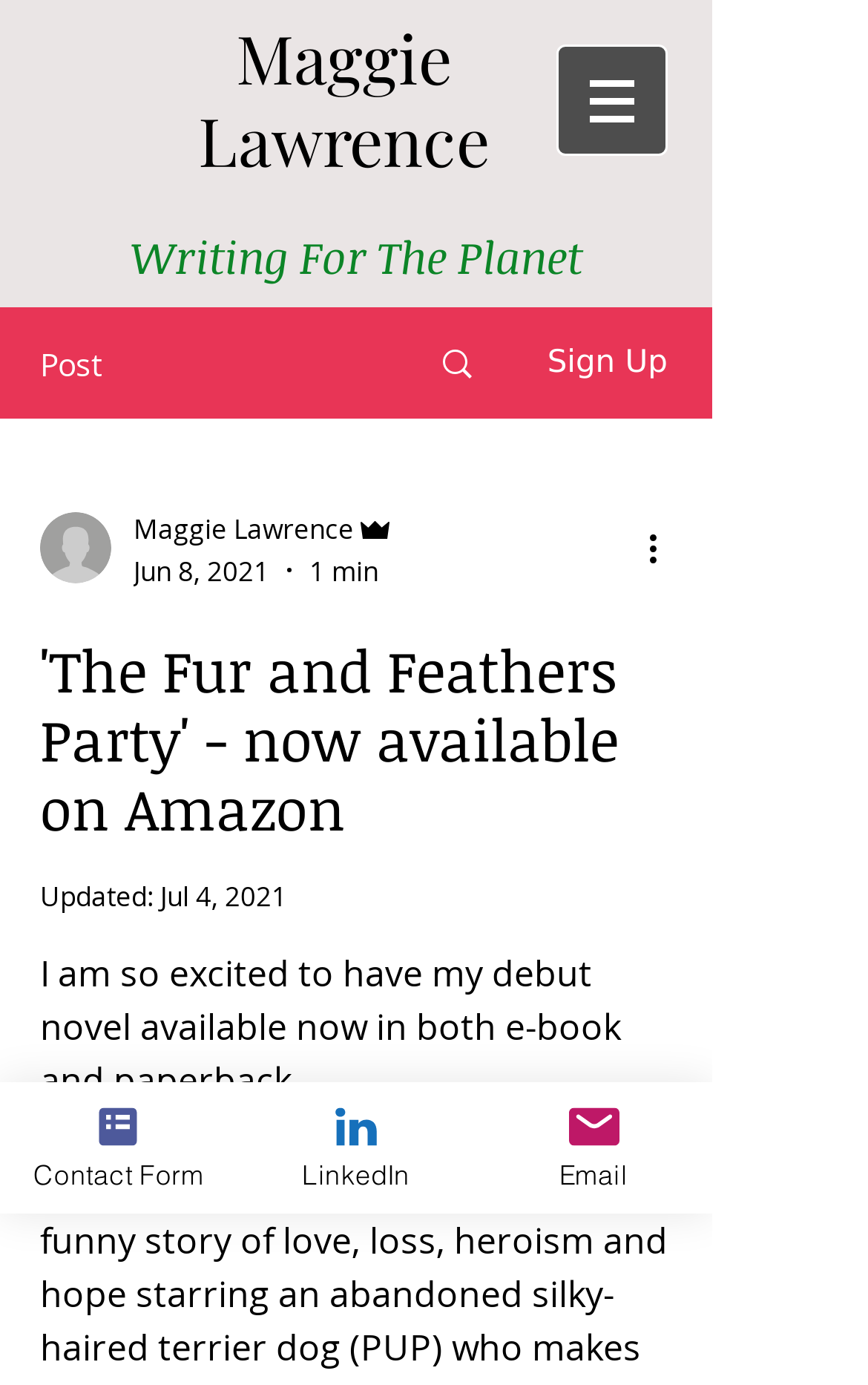Provide a thorough description of the webpage's content and layout.

This webpage appears to be a personal website or blog of an author, Maggie Lawrence. At the top left, there is a link to the author's name, "Maggie Lawrence". Next to it, on the top right, there is a navigation menu labeled "Site" with a dropdown button. 

Below the navigation menu, there is a heading that reads "Writing For The Planet". Under this heading, there are several elements, including a post title, a link with an image, a "Sign Up" button, and a writer's picture with the author's name and admin label. The writer's picture is positioned on the left, and the post title and link are on the right. 

The main content of the webpage is a blog post titled "'The Fur and Feathers Party' - now available on Amazon". The post has an updated date label "Updated: Jul 4, 2021" and a brief text that reads "I am so excited to have my debut novel available now in both e-book and paperback. I've called it a modern-day fable for grown-ups. It's a heart-warming and funny story". 

At the bottom of the webpage, there are three links to contact the author: a contact form, LinkedIn, and Email. Each link has an accompanying image.